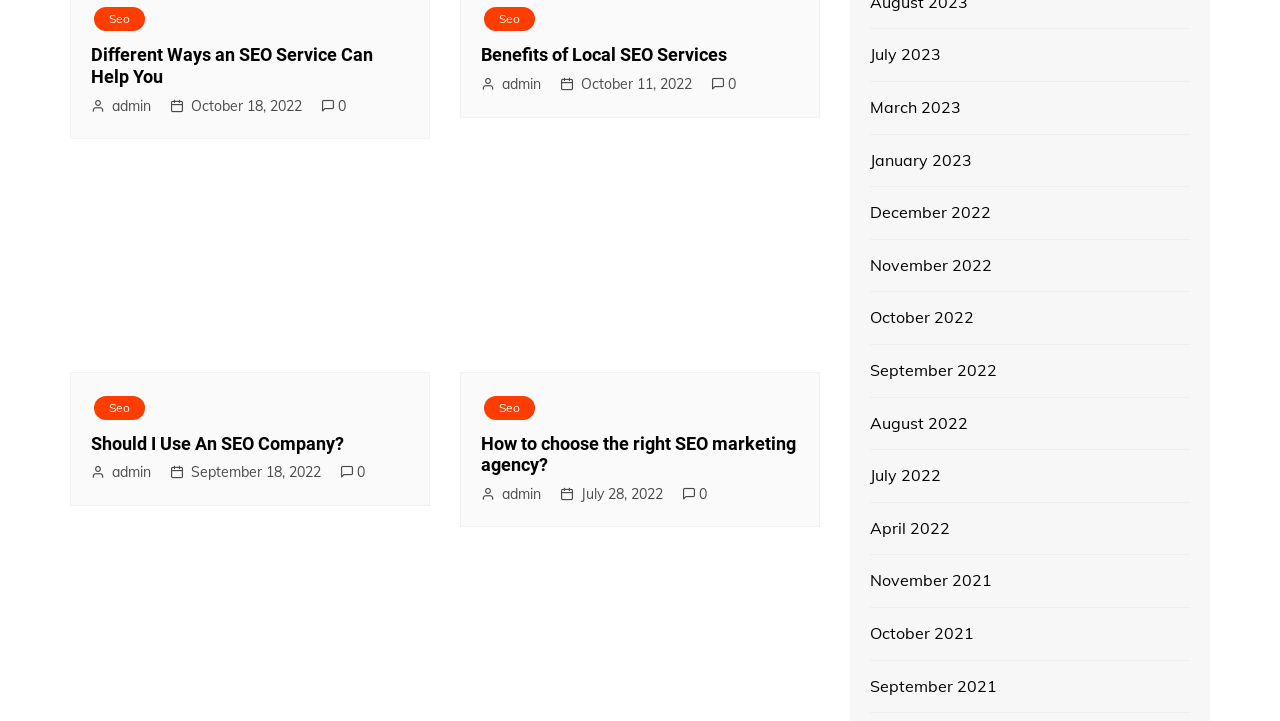Identify the bounding box coordinates for the element you need to click to achieve the following task: "Read 'Different Ways an SEO Service Can Help You'". The coordinates must be four float values ranging from 0 to 1, formatted as [left, top, right, bottom].

[0.071, 0.061, 0.32, 0.121]